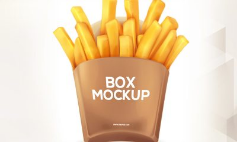What is the background of the composition?
Look at the image and respond with a single word or a short phrase.

Clean, minimalistic